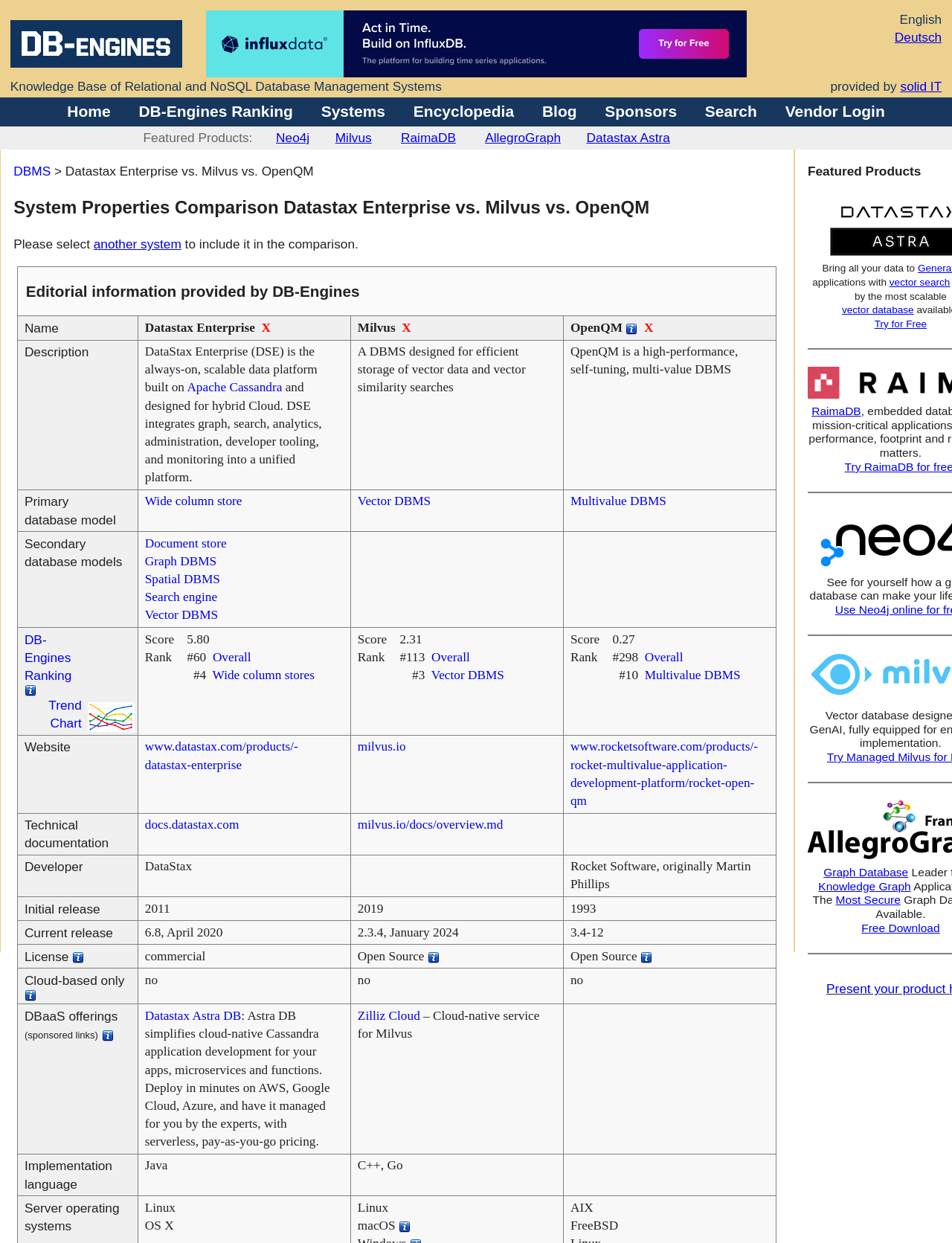Identify the coordinates of the bounding box for the element that must be clicked to accomplish the instruction: "Learn more about Milvus".

[0.352, 0.105, 0.39, 0.117]